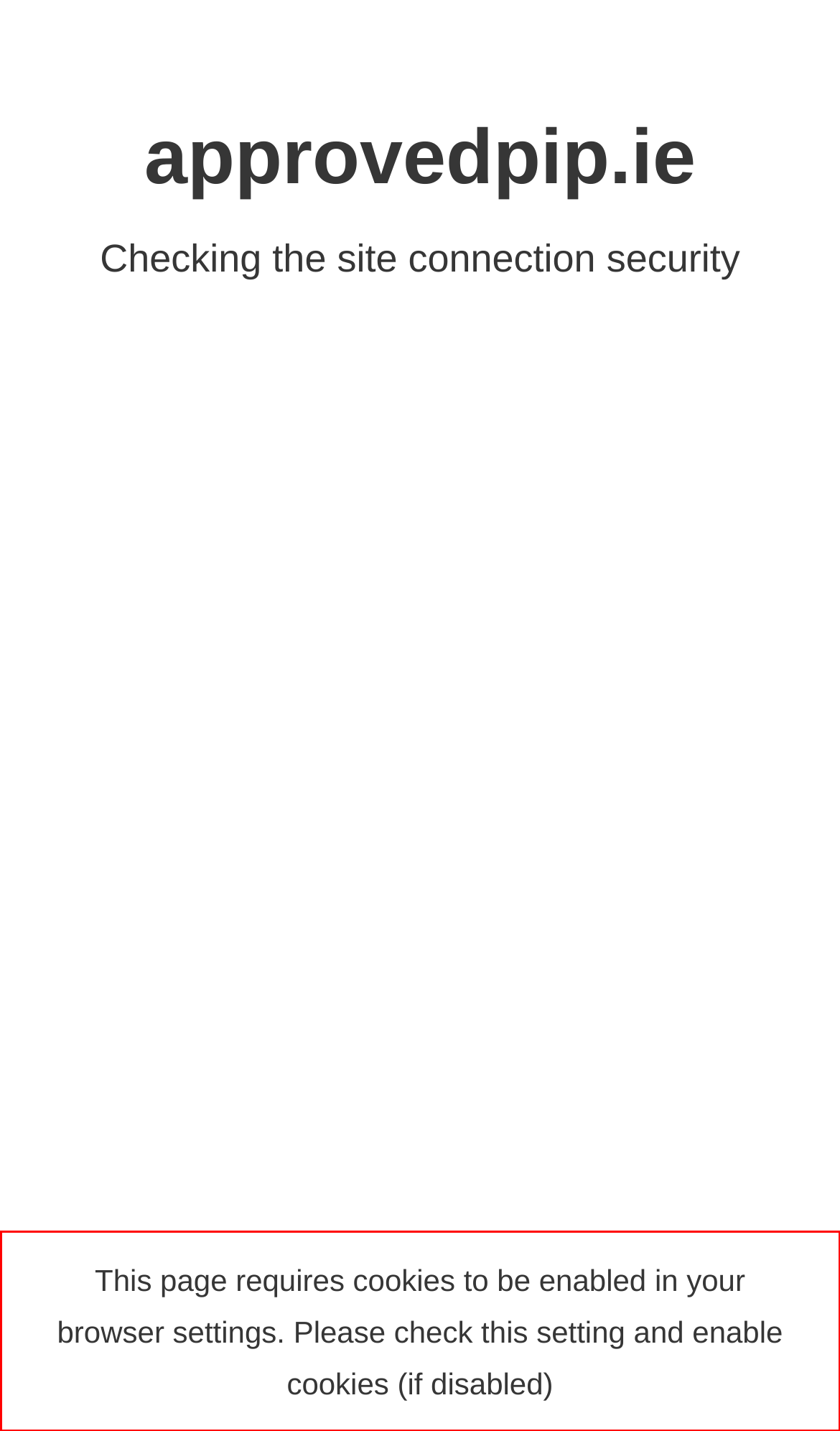Observe the screenshot of the webpage that includes a red rectangle bounding box. Conduct OCR on the content inside this red bounding box and generate the text.

This page requires cookies to be enabled in your browser settings. Please check this setting and enable cookies (if disabled)